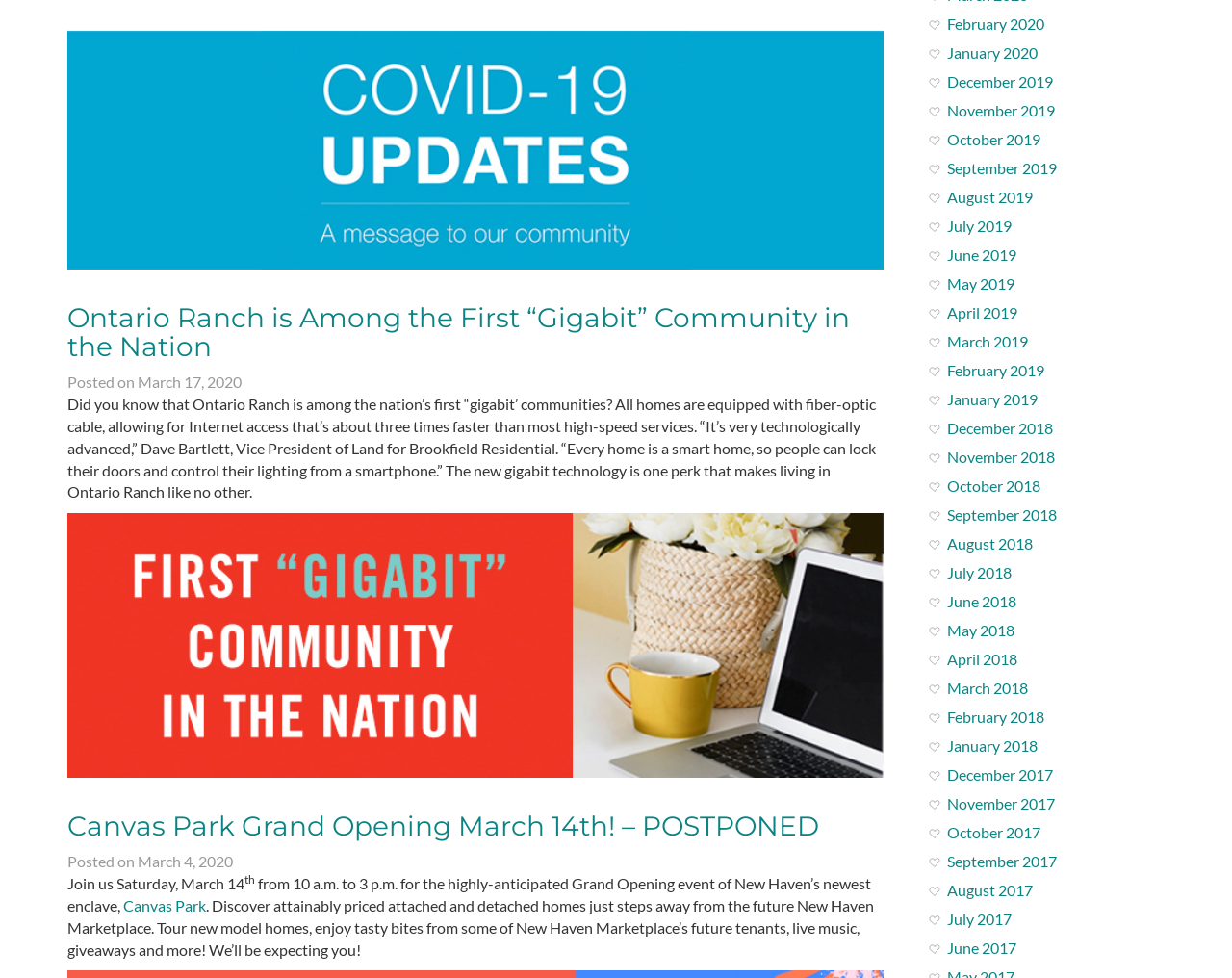How many months are listed in the archive section?
Give a one-word or short-phrase answer derived from the screenshot.

24